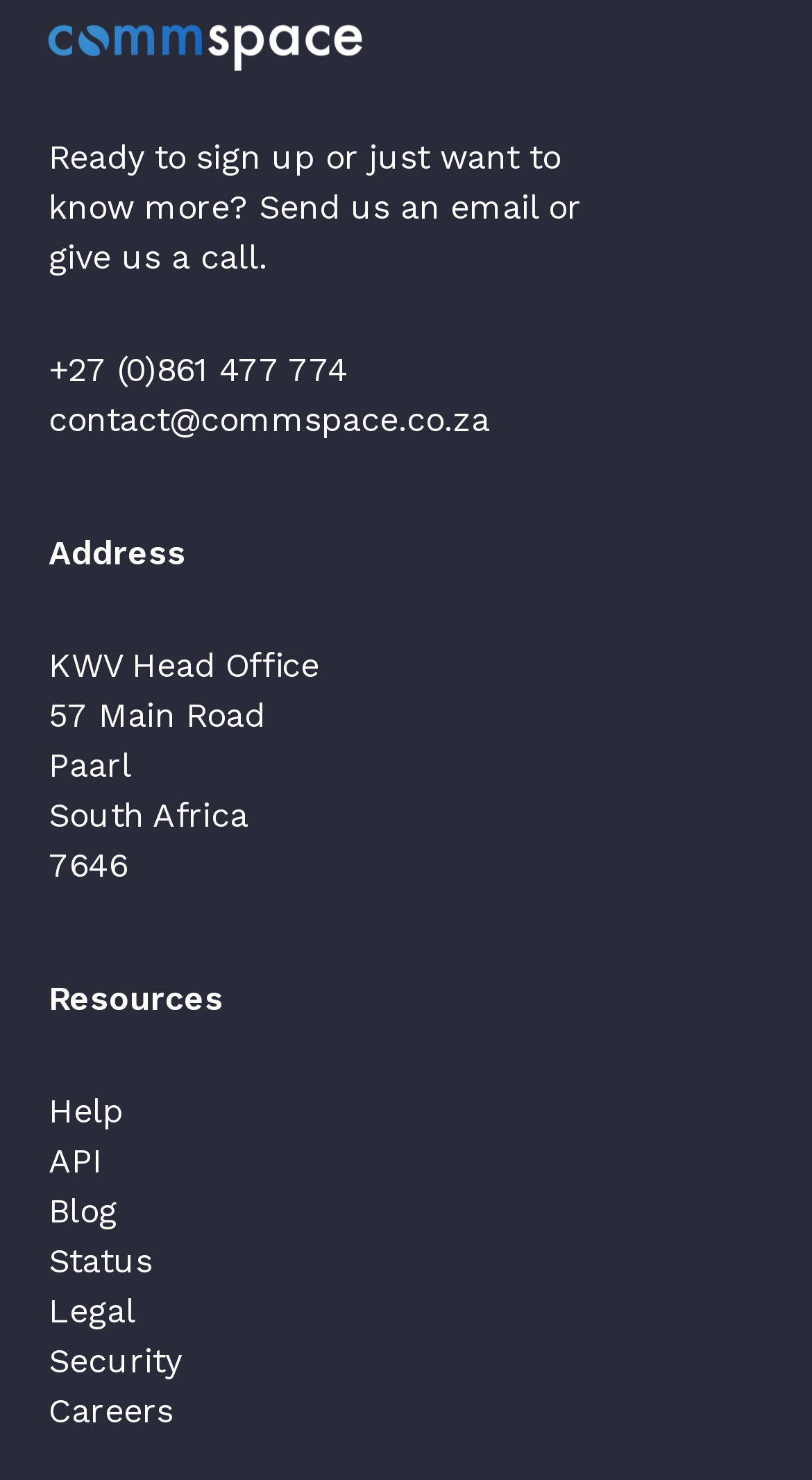Please respond in a single word or phrase: 
What is the city where KWV Head Office is located?

Paarl